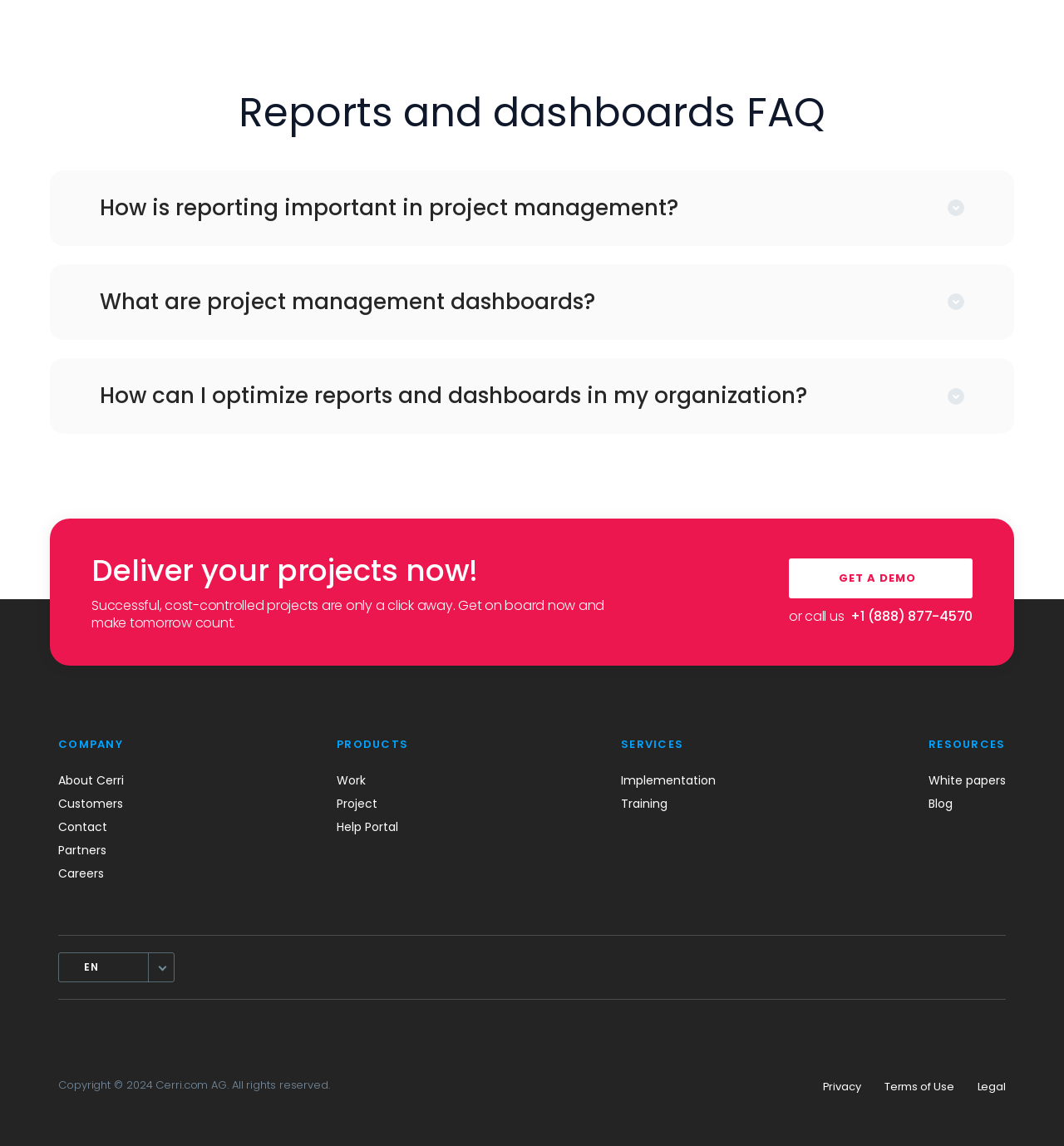Provide a brief response in the form of a single word or phrase:
What is the company name mentioned on this webpage?

Cerri